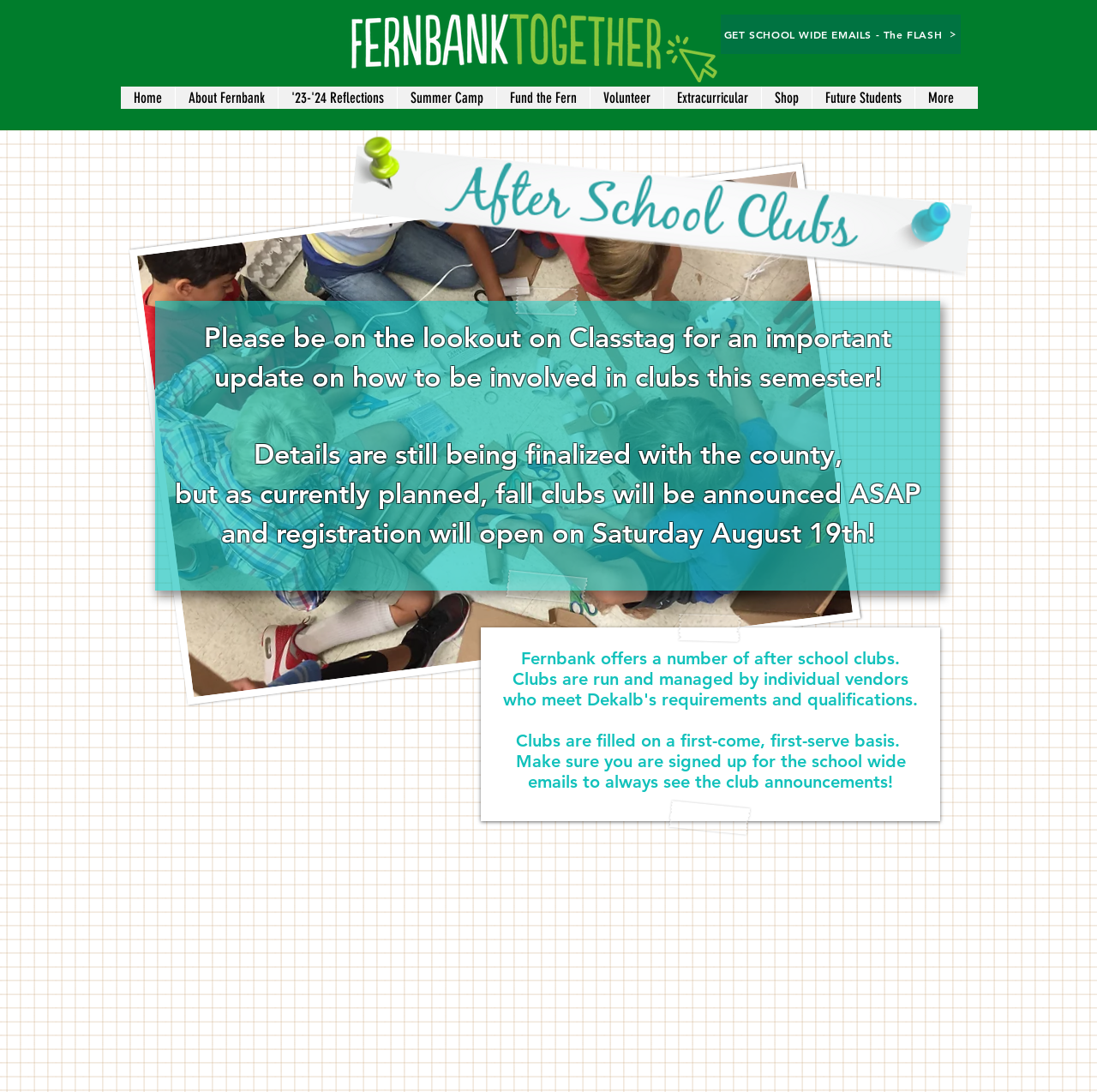What is the purpose of the school wide emails?
Please give a detailed and elaborate answer to the question.

I found the answer by reading the static text that says 'Make sure you are signed up for the school wide emails to always see the club announcements!'. This implies that the purpose of the school wide emails is to receive notifications about club announcements.